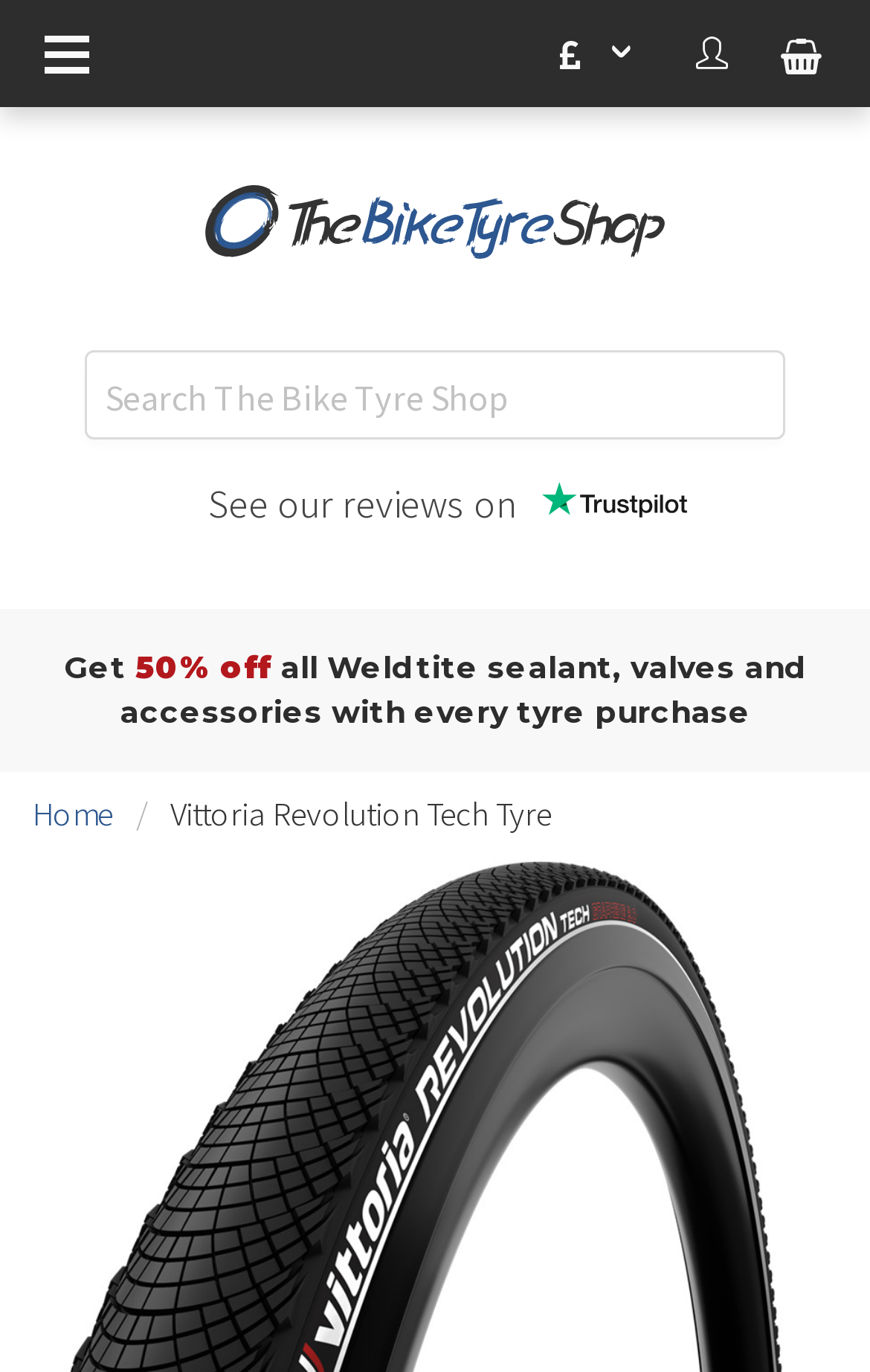Generate a detailed explanation of the webpage's features and information.

The webpage is about Vittoria Revolution Tech Tyre, a type of bike tyre. At the top left corner, there is a link to "The Bike Tyre Shop" accompanied by an image of the shop's logo. Below this, there is a search bar labeled "Search The Bike Tyre Shop" where users can input their queries. To the right of the search bar, there is a link to "See our reviews on Trustpilot" with a Trustpilot image next to it.

On the top navigation bar, there are three icons: a hamburger menu, a shopping cart, and a user account icon. Below the navigation bar, there is a promotional banner that spans the entire width of the page, advertising a 50% discount on Weldtite products with every tyre purchase.

Further down, there is a breadcrumb navigation section that shows the user's current location on the website. It consists of two links: "Home" and "Vittoria Revolution Tech Tyre", indicating that the user is currently on the product page of the Vittoria Revolution Tech Tyre.